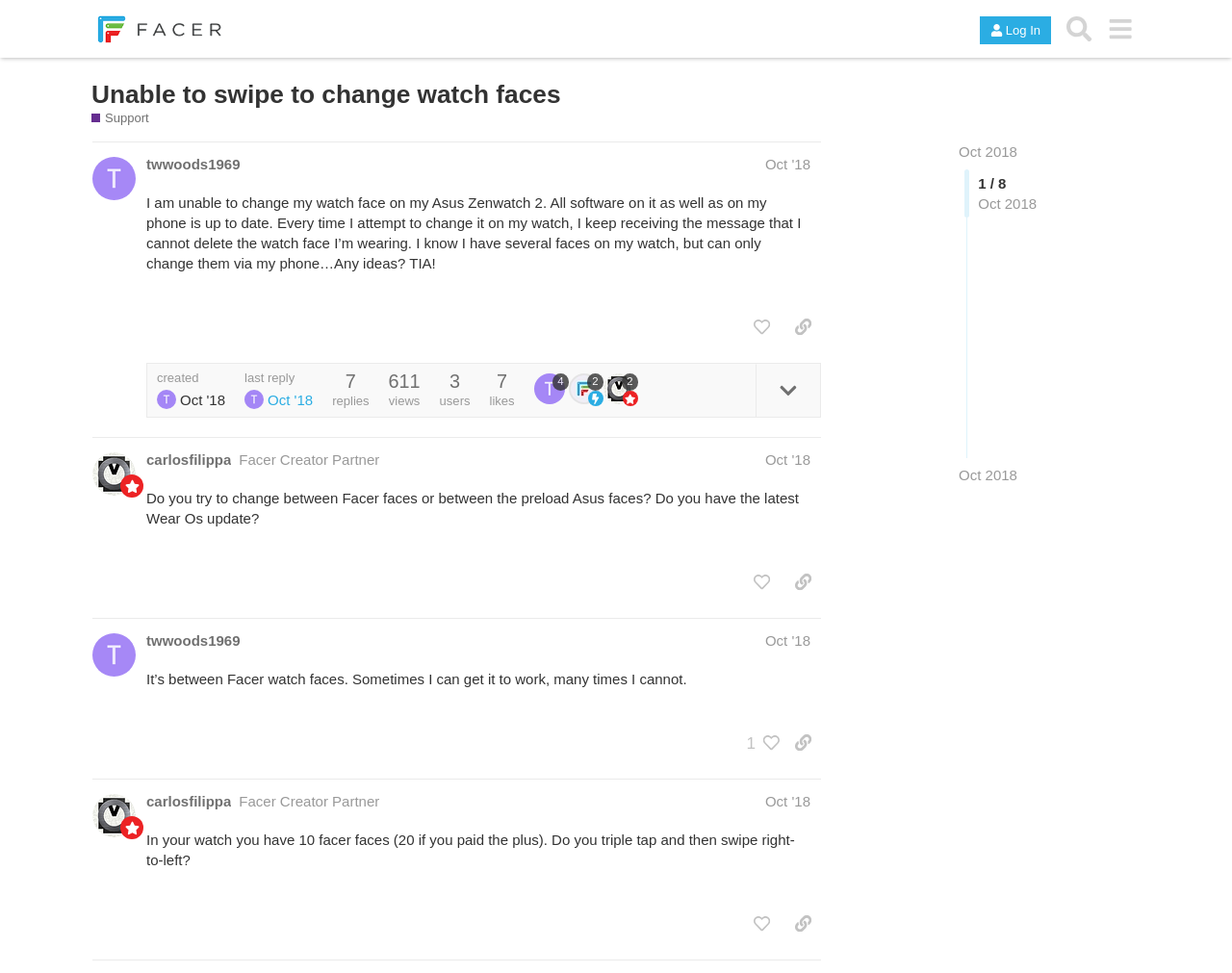What is the role of carlosfilippa in the Facer community?
Carefully analyze the image and provide a detailed answer to the question.

The role of carlosfilippa in the Facer community can be found in the heading of one of the posts, where it says 'carlosfilippa Facer Creator Partner Oct '18'. This indicates that carlosfilippa is a partner in the Facer community and has a role related to creating content for the platform.